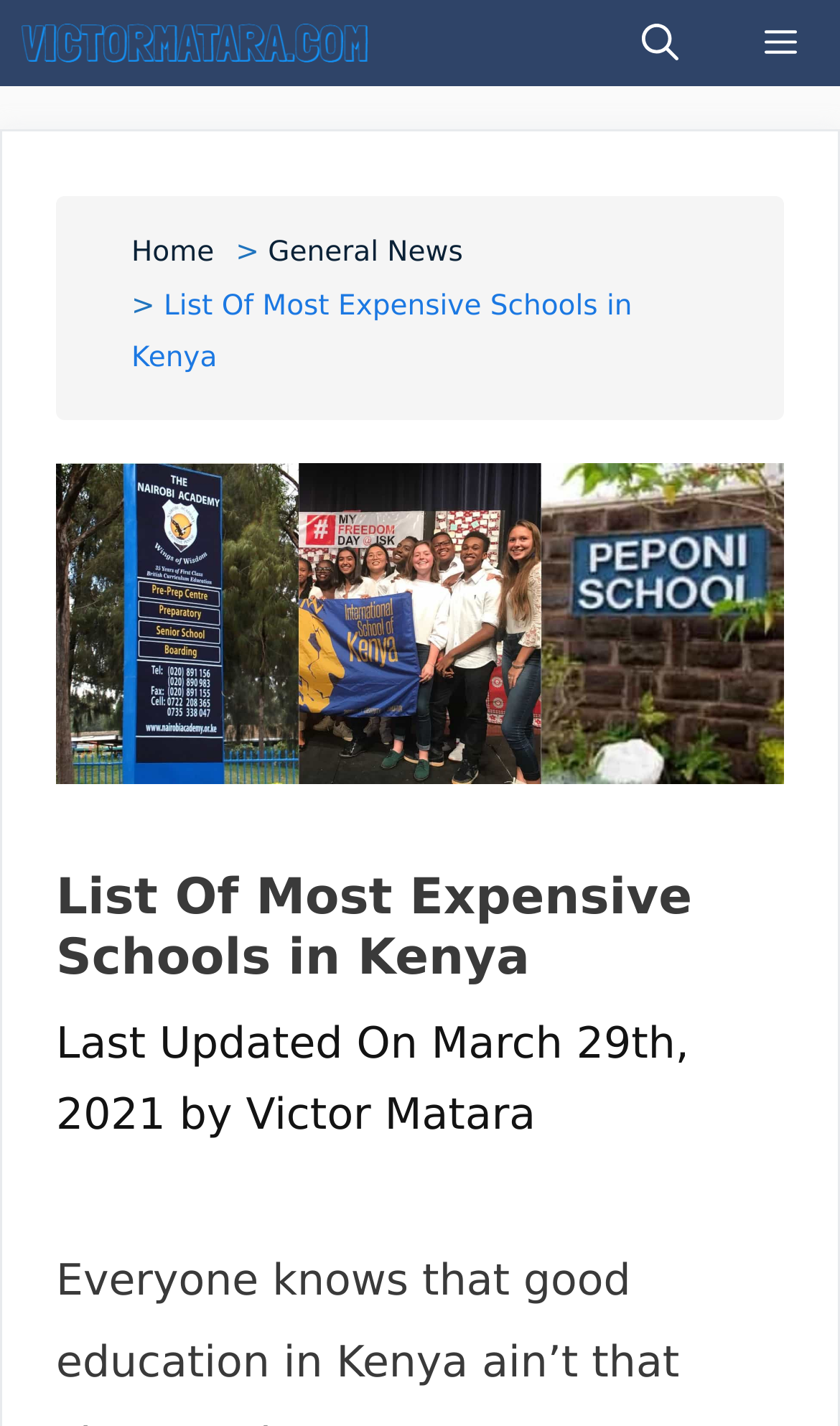Offer a detailed explanation of the webpage layout and contents.

The webpage is about a list of the most expensive schools in Kenya, dominated by international schools. At the top of the page, there is a navigation bar labeled "Primary" that spans the entire width of the page. Within this navigation bar, there are three elements: a link to "Victor Matara" with an accompanying image, a link to "Open Search Bar", and a button labeled "Menu" that expands to reveal a menu.

Below the navigation bar, there is a breadcrumb navigation section that takes up about a quarter of the page's height. This section contains three links: "Home", "General News", and a static text element displaying the title "List Of Most Expensive Schools in Kenya".

Further down the page, there is a header section that spans the entire width of the page. This section contains a heading element with the same title "List Of Most Expensive Schools in Kenya", a time element displaying the last updated date "March 29th, 2021", and a static text element "by" followed by a link to "Victor Matara".